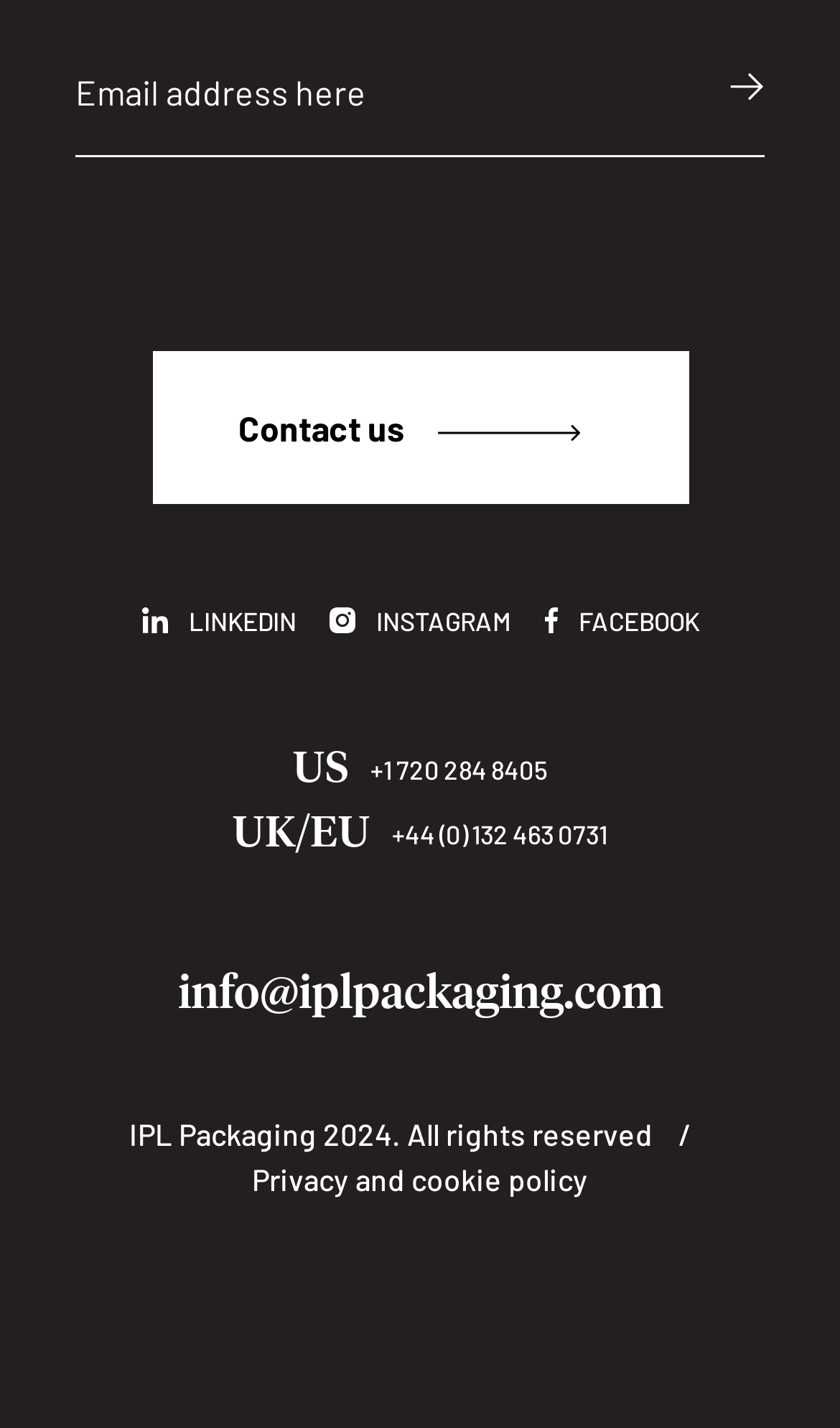What is the copyright year of the website?
From the image, provide a succinct answer in one word or a short phrase.

2024